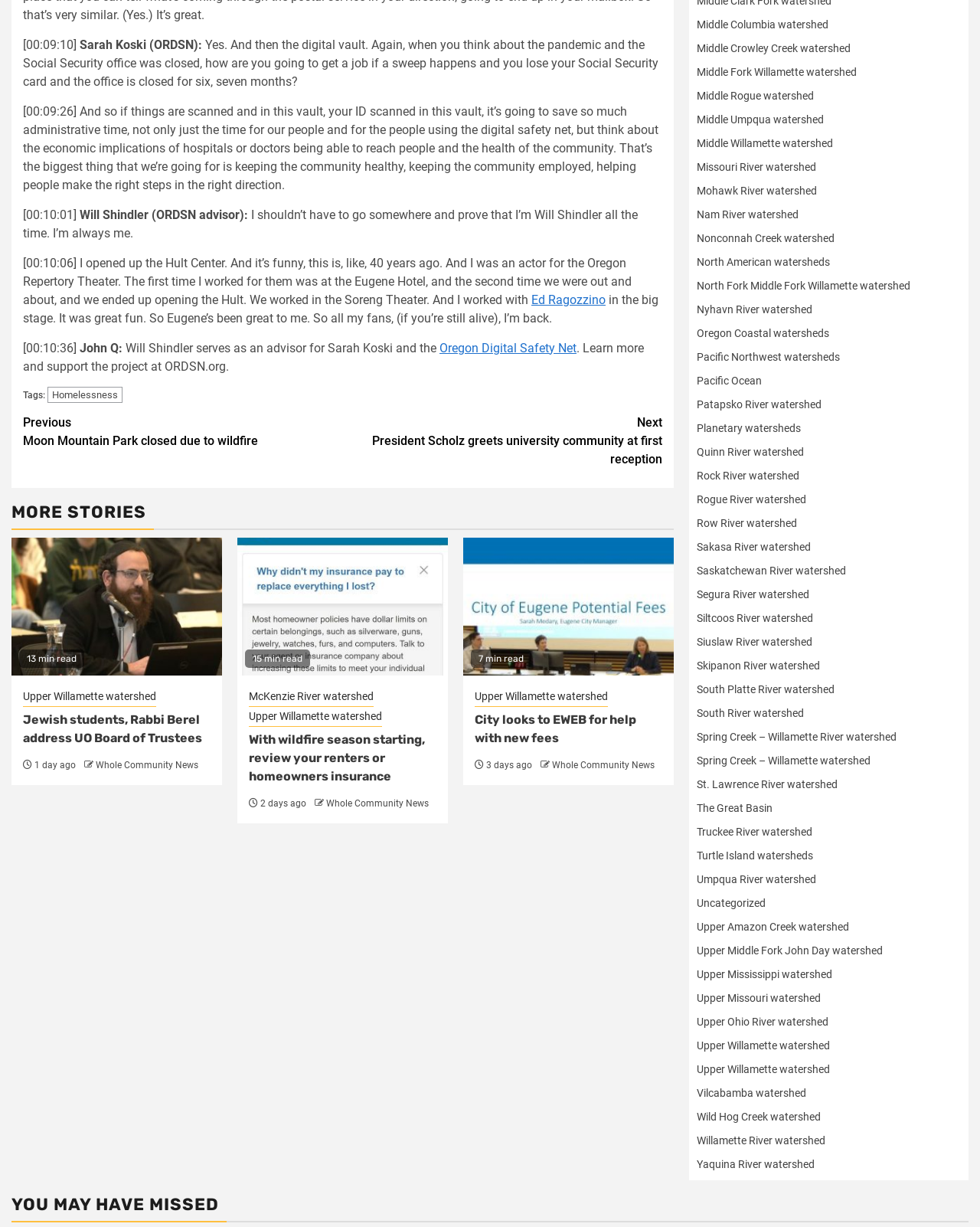What is the link text next to 'Jewish students, Rabbi Berel address UO Board of Trustees'?
Based on the image, provide your answer in one word or phrase.

Jewish students, Rabbi Berel address UO Board of Trustees